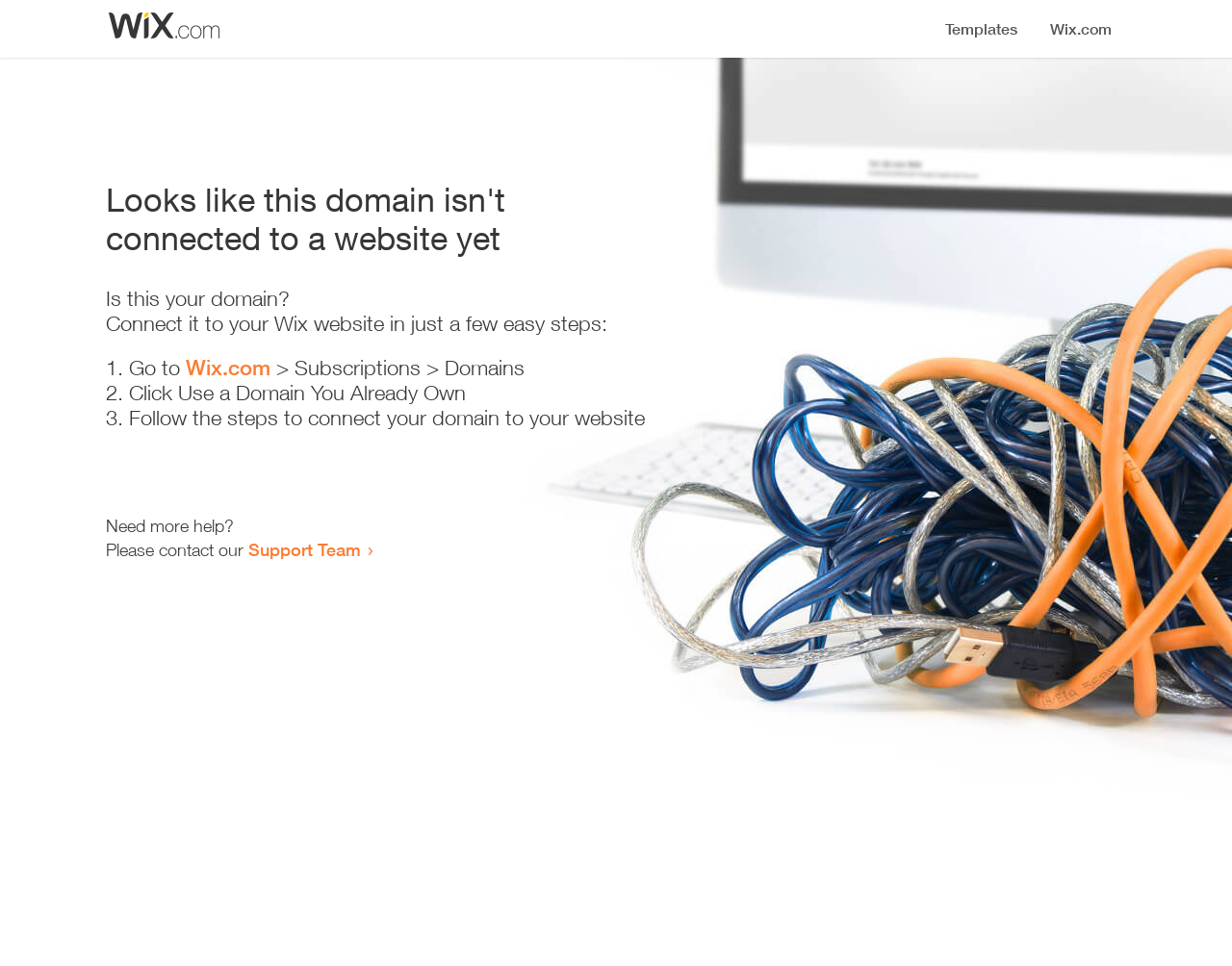Please specify the bounding box coordinates in the format (top-left x, top-left y, bottom-right x, bottom-right y), with all values as floating point numbers between 0 and 1. Identify the bounding box of the UI element described by: Support Team

[0.202, 0.558, 0.293, 0.58]